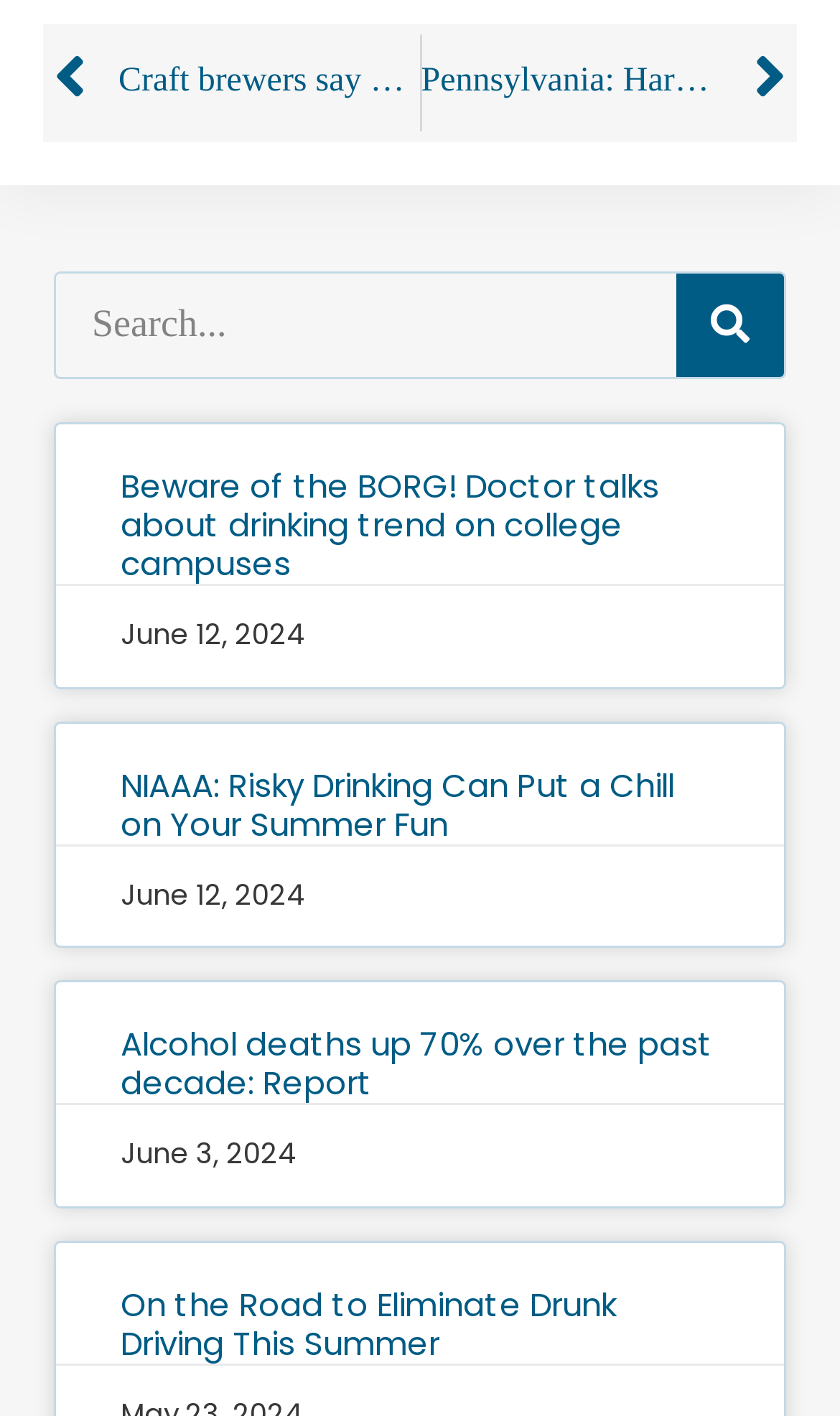Kindly respond to the following question with a single word or a brief phrase: 
How many articles are displayed on the webpage?

3